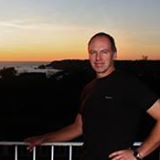Explain the content of the image in detail.

The image features a man standing against a picturesque sunset backdrop. He is casually dressed in a black shirt, exuding a relaxed yet confident demeanor. The warm hues of the sunset illuminate the scene, casting a soft glow that highlights the contours of his face and the serene landscape behind him. This moment captures a hint of adventure, perfectly aligning with the theme of exploration and outdoor experiences suggested by the title "All Kinds of Blood and Gore." The accompanying text reflects on personal anecdotes related to cycling and the challenges faced during various adventures, creating a connection between the visual and written narratives.